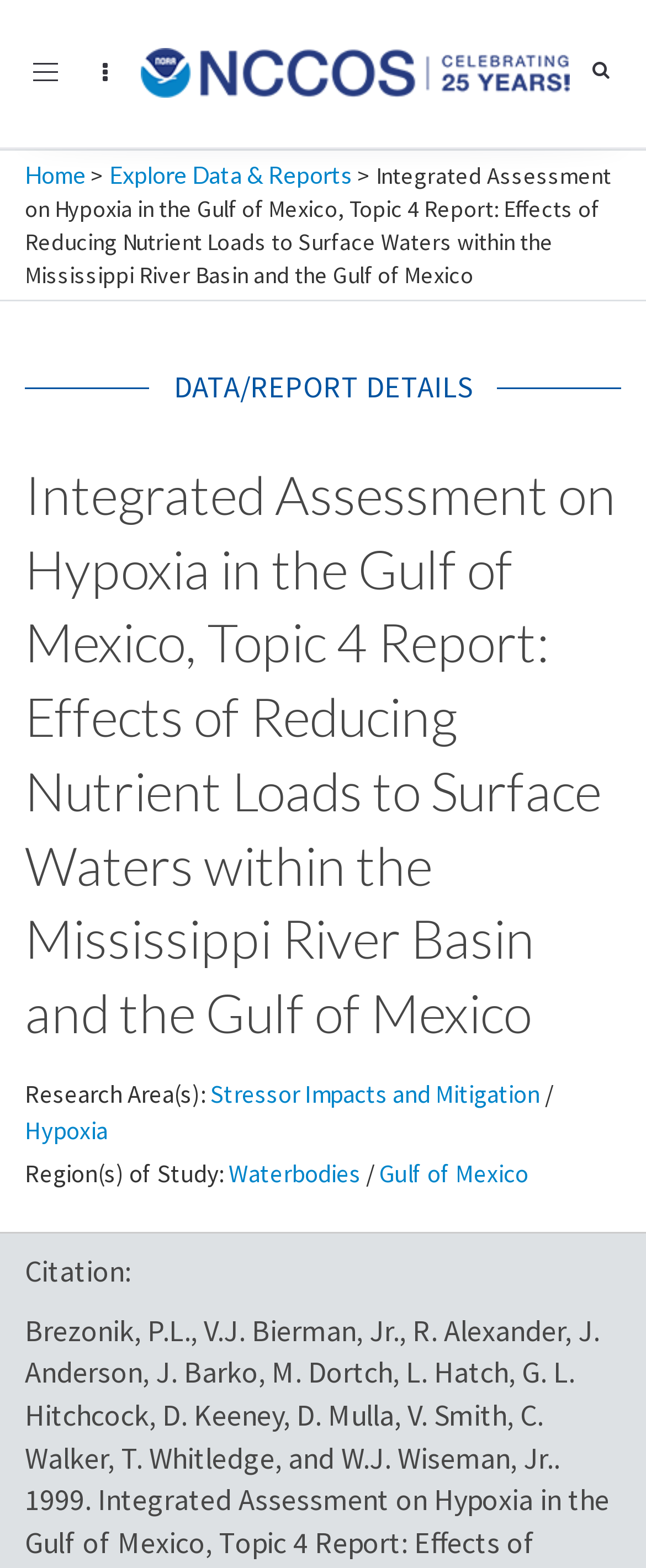What is the purpose of the toggle navigation button?
Please answer the question with a detailed and comprehensive explanation.

Based on the webpage content, specifically the button 'Toggle navigation', it is clear that the purpose of the button is to navigate the webpage, allowing users to access different sections or features of the webpage.